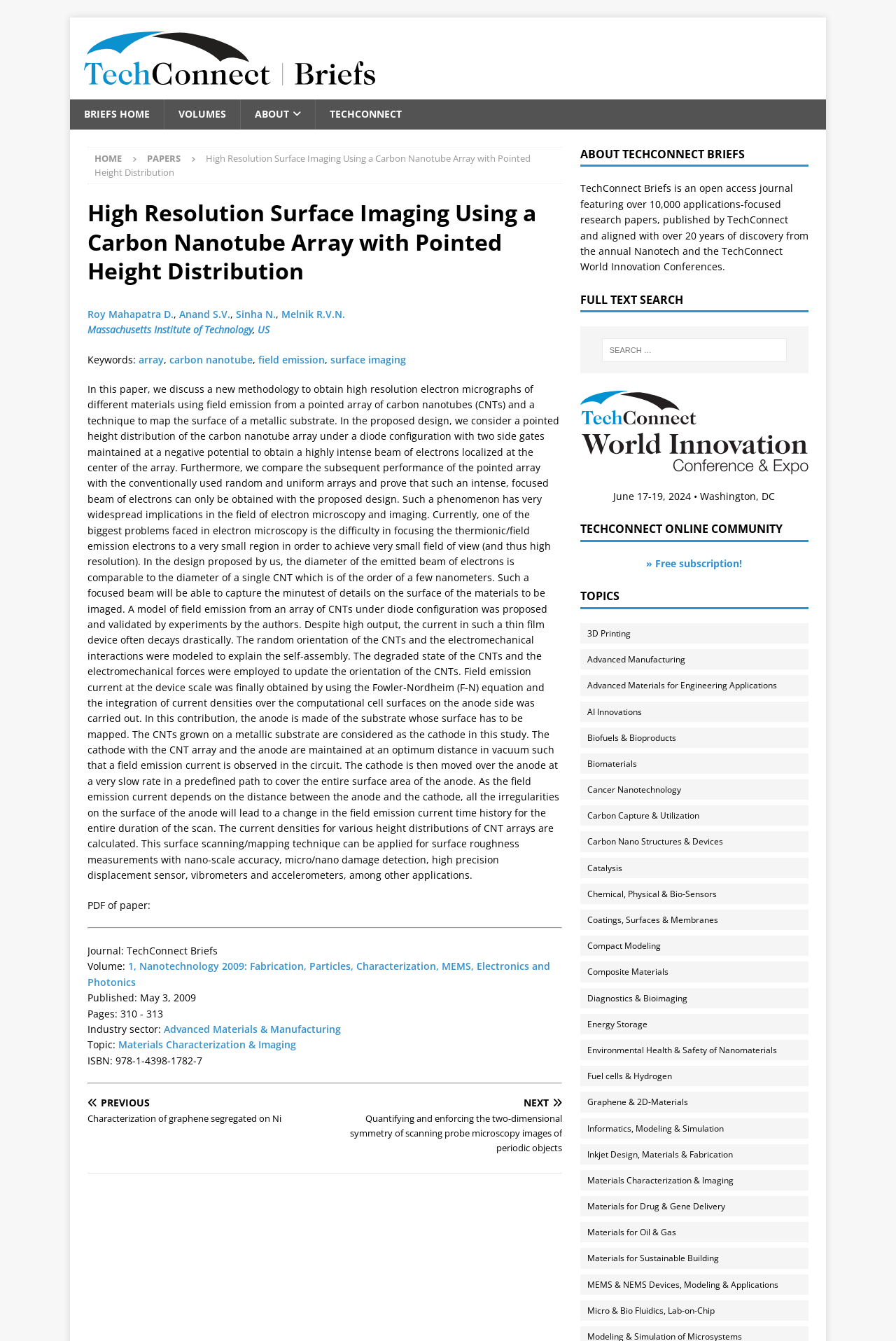Create an in-depth description of the webpage, covering main sections.

This webpage is about a research paper titled "High Resolution Surface Imaging Using a Carbon Nanotube Array with Pointed Height Distribution" published in TechConnect Briefs. At the top of the page, there is a navigation menu with links to "BRIEFS HOME", "VOLUMES", "ABOUT", and "TECHCONNECT". Below the navigation menu, there is a main content area that displays the title of the paper, followed by a list of authors and their affiliations.

The paper's abstract is presented in a large block of text, which describes a new methodology for obtaining high-resolution electron micrographs of different materials using field emission from a pointed array of carbon nanotubes. The abstract also mentions the potential applications of this technology in the field of electron microscopy and imaging.

Below the abstract, there are several sections that provide additional information about the paper, including the keywords, journal information, volume and issue numbers, publication date, and page numbers. There are also links to download the paper in PDF format and to navigate to the previous and next papers in the journal.

On the right-hand side of the page, there is a sidebar that displays information about TechConnect Briefs, including a brief description of the journal and a search box to search for papers. There are also links to other sections of the website, such as the TechConnect World conference and the online community.

At the bottom of the page, there are several links to topics related to the paper, including 3D printing, advanced manufacturing, and materials characterization and imaging.